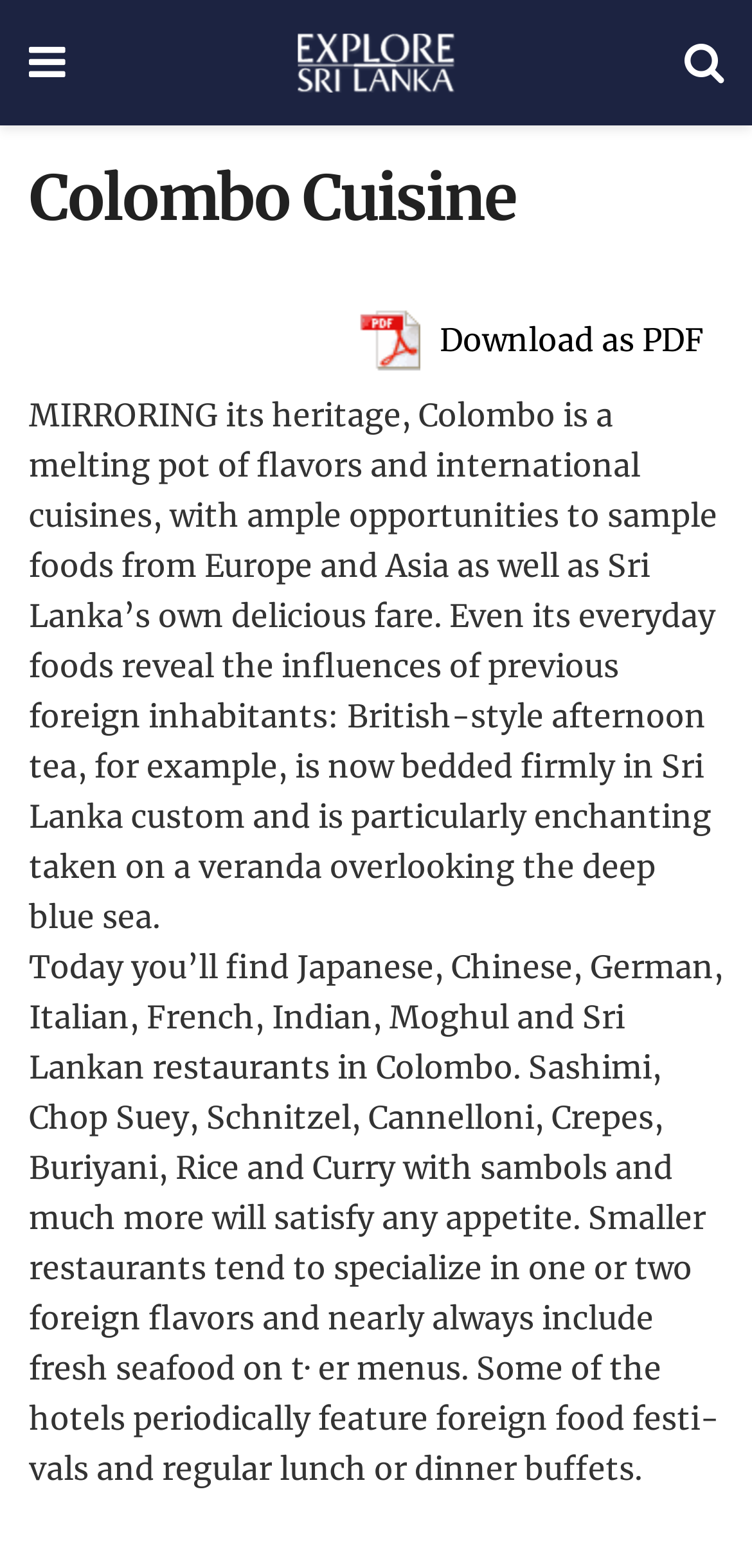Using the details in the image, give a detailed response to the question below:
What type of events do some hotels periodically feature?

The text mentions that some hotels periodically feature foreign food festivals and regular lunch or dinner buffets.